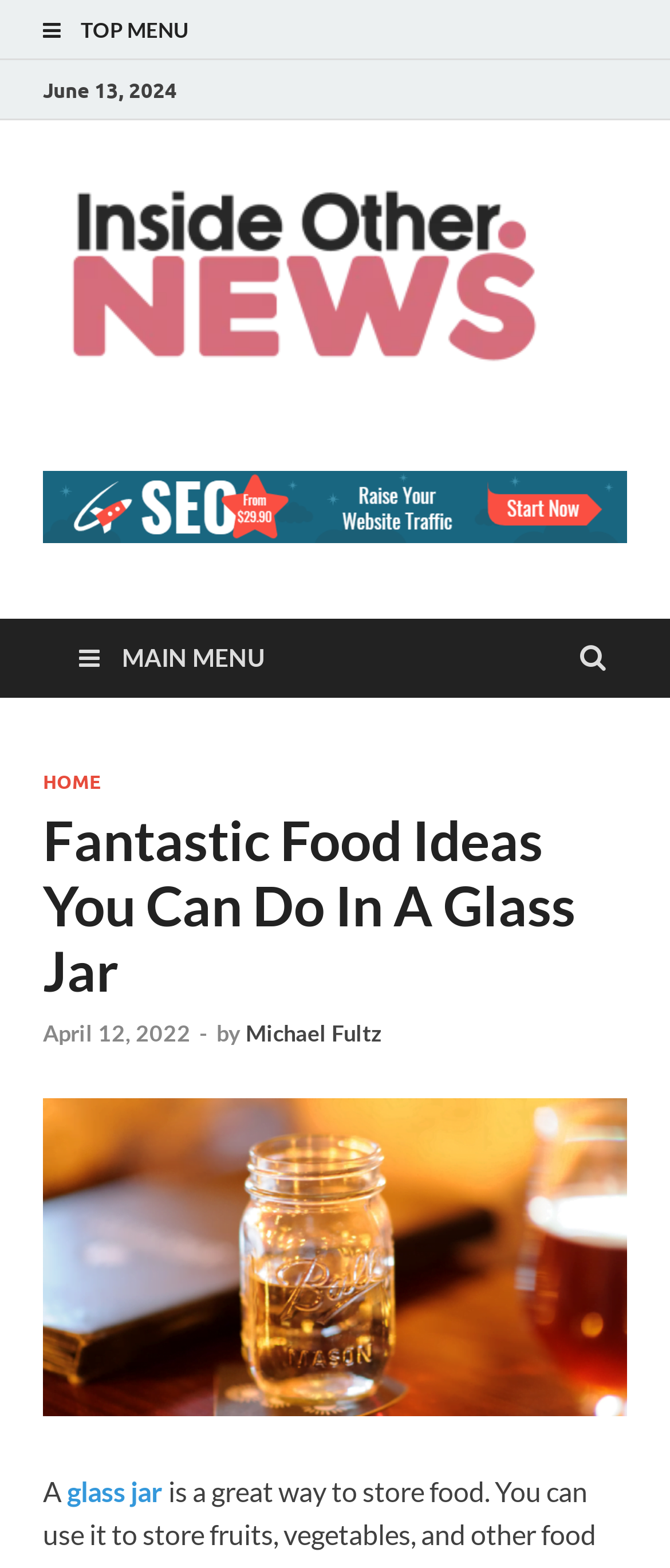Determine the bounding box coordinates of the section to be clicked to follow the instruction: "read film news". The coordinates should be given as four float numbers between 0 and 1, formatted as [left, top, right, bottom].

None